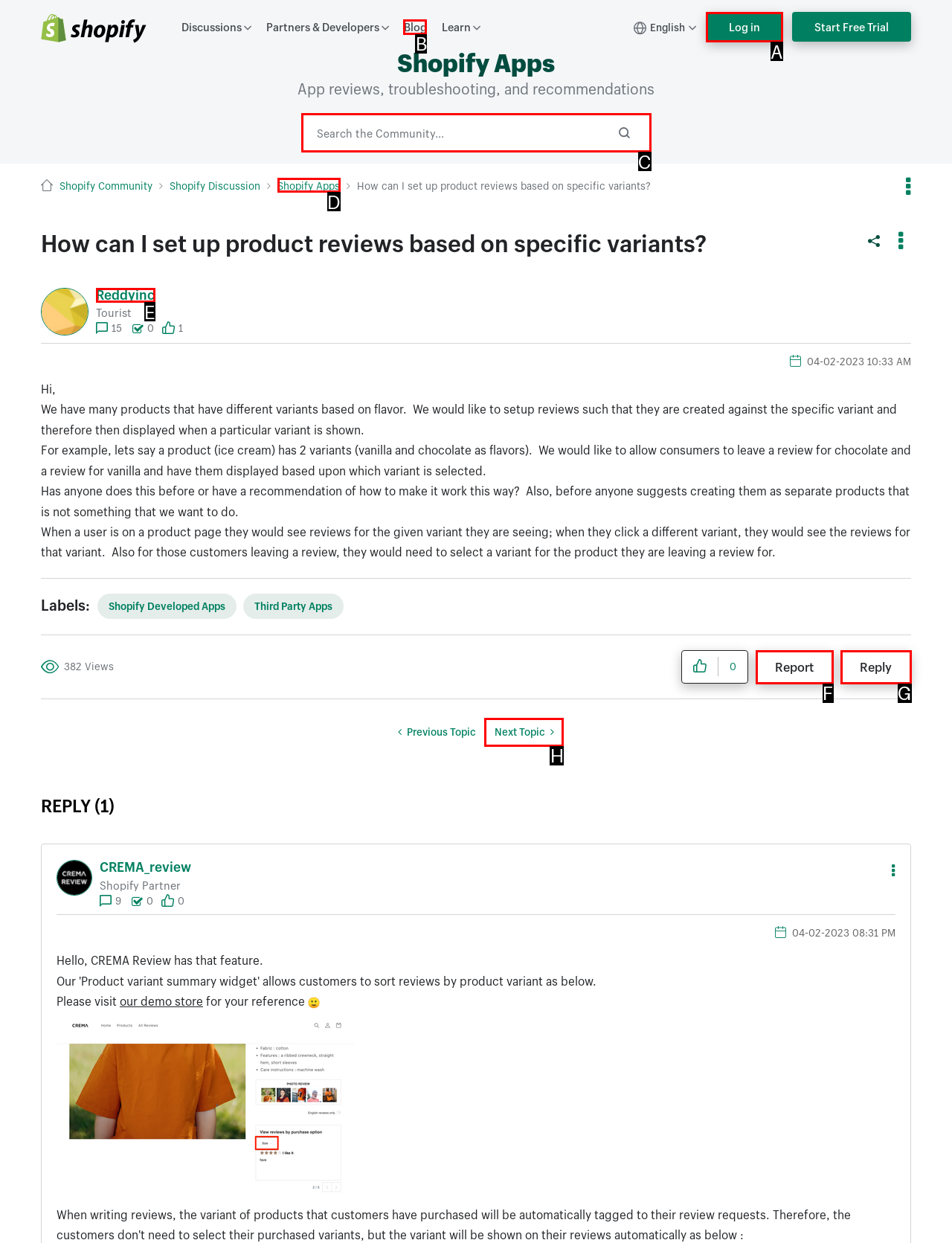Specify which element within the red bounding boxes should be clicked for this task: Log in to the account Respond with the letter of the correct option.

A